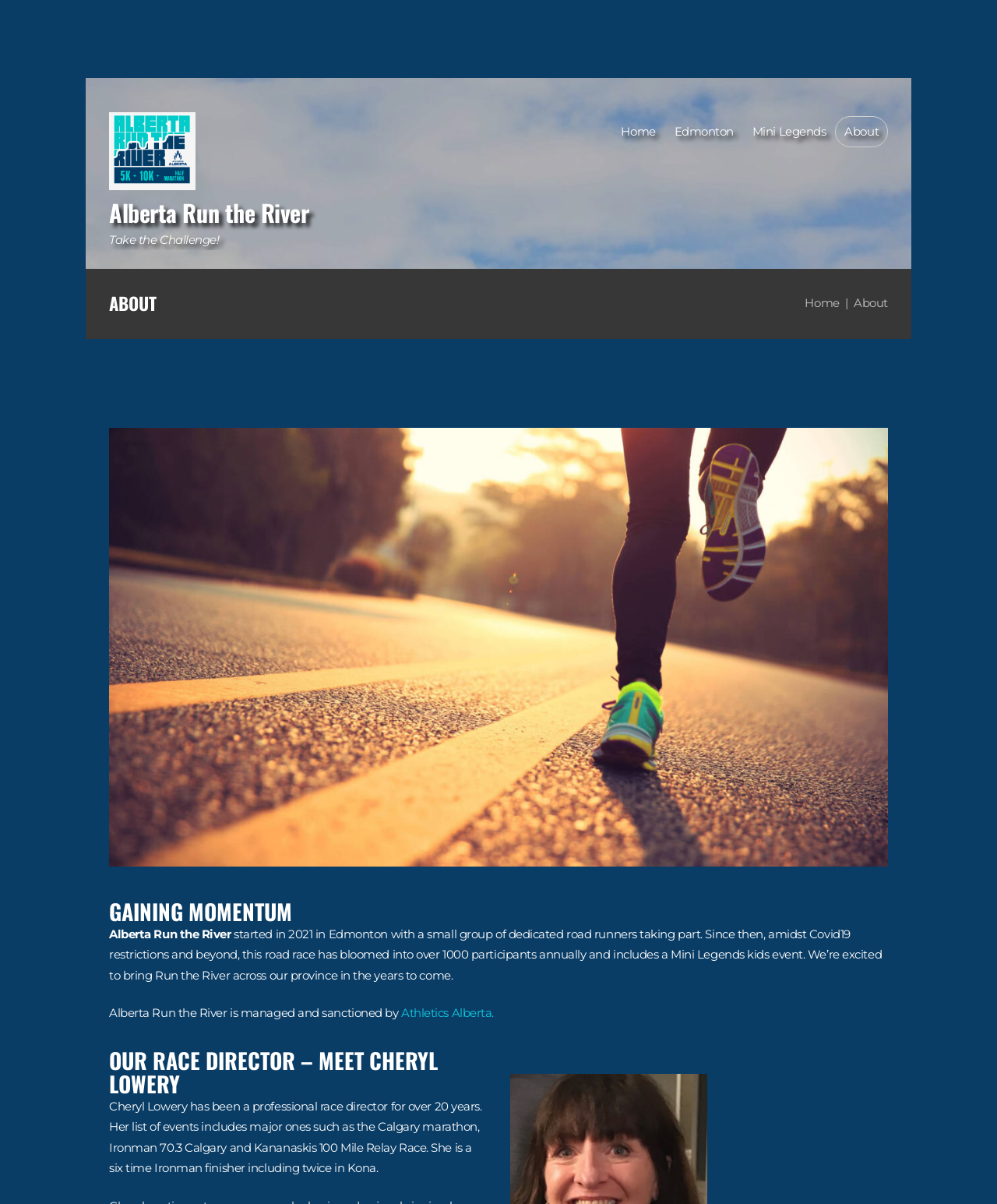Locate the bounding box coordinates of the element that needs to be clicked to carry out the instruction: "Learn more about 'Athletics Alberta'". The coordinates should be given as four float numbers ranging from 0 to 1, i.e., [left, top, right, bottom].

[0.4, 0.835, 0.495, 0.847]